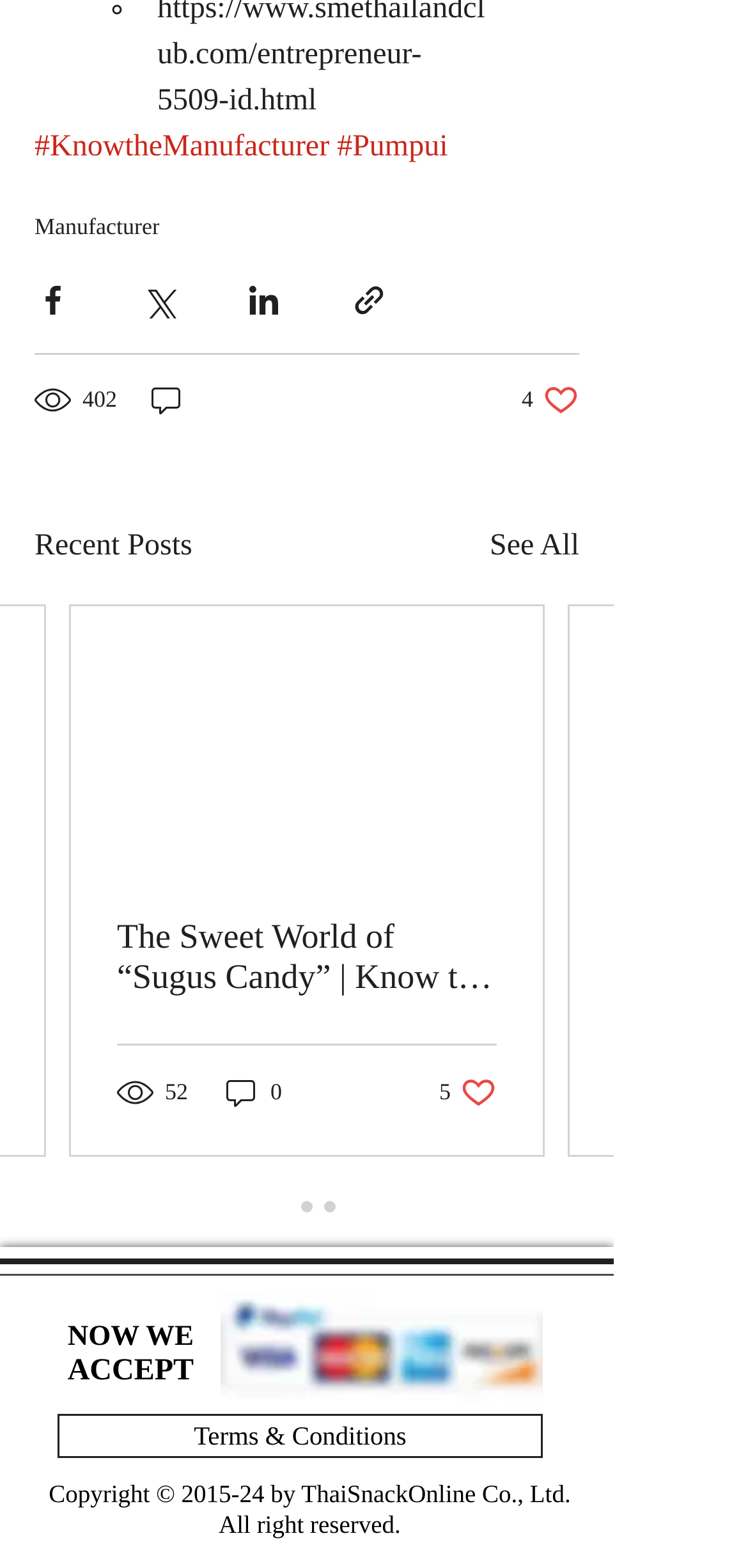Using the information in the image, give a detailed answer to the following question: How many views does the latest post have?

I found the latest post by looking at the 'Recent Posts' section, and then I found the view count by looking at the text '52 views' below the post title.